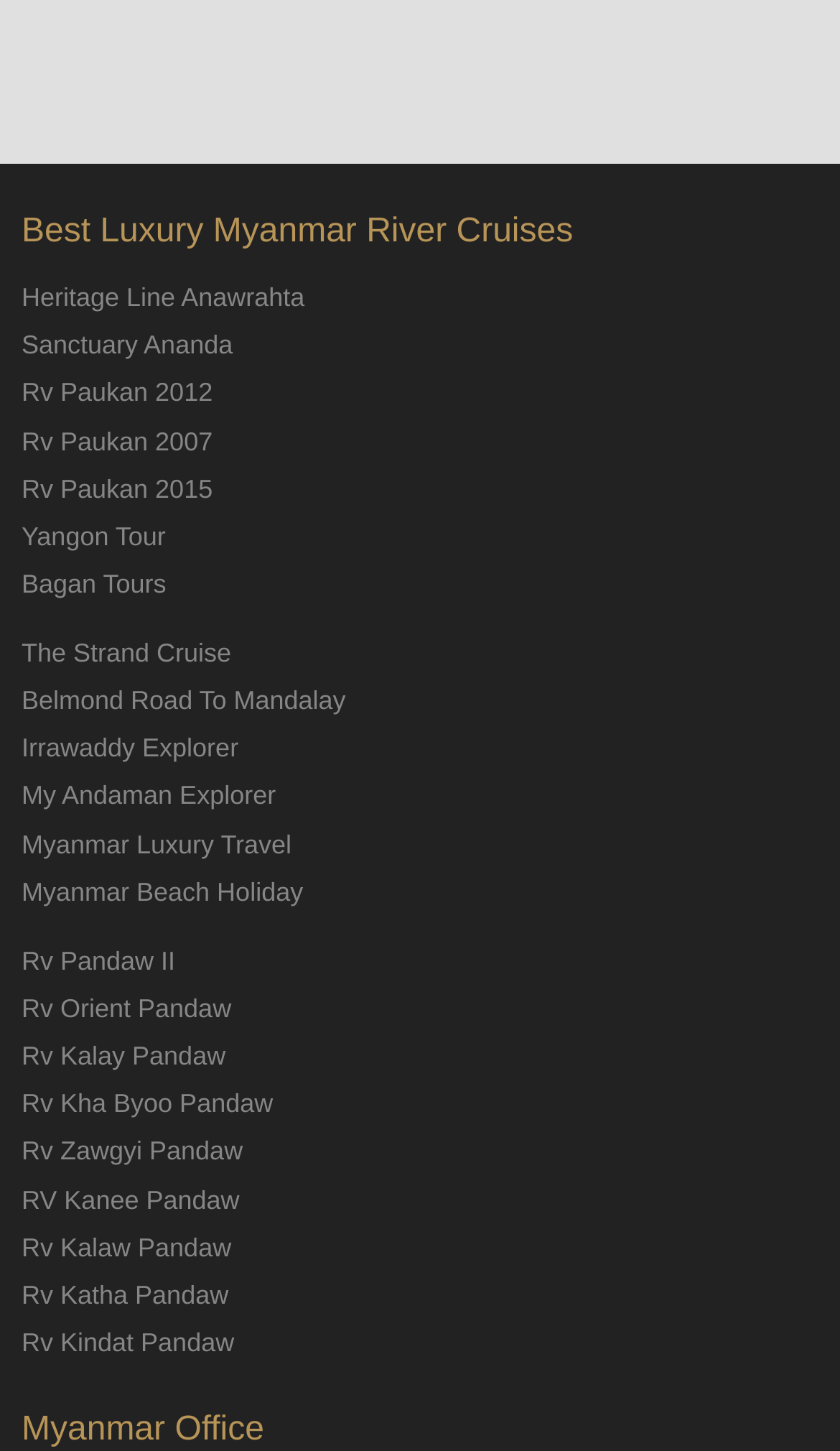Identify the bounding box coordinates for the UI element described as: "Yangon Tour". The coordinates should be provided as four floats between 0 and 1: [left, top, right, bottom].

[0.026, 0.359, 0.197, 0.38]